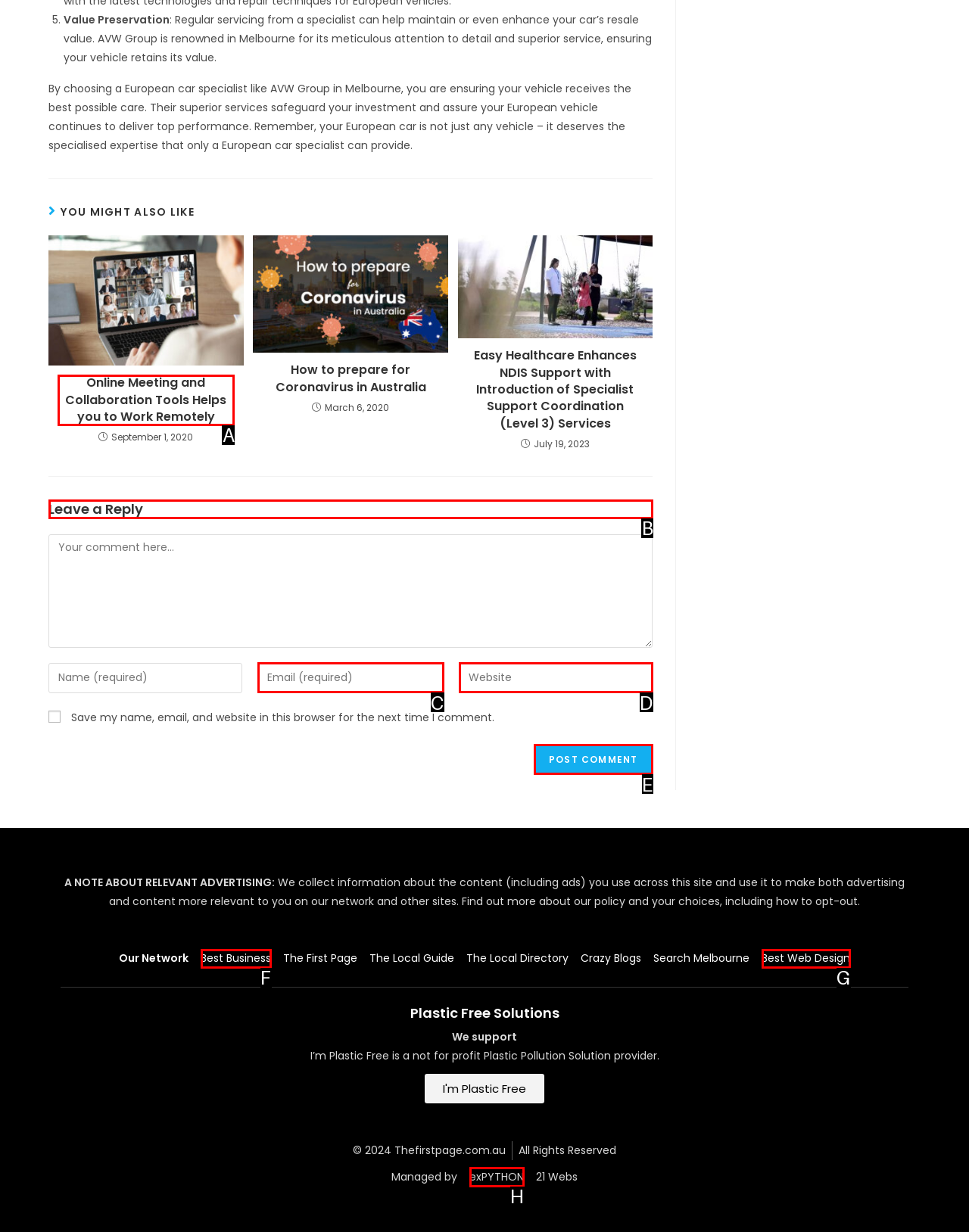From the available options, which lettered element should I click to complete this task: Leave a reply?

B